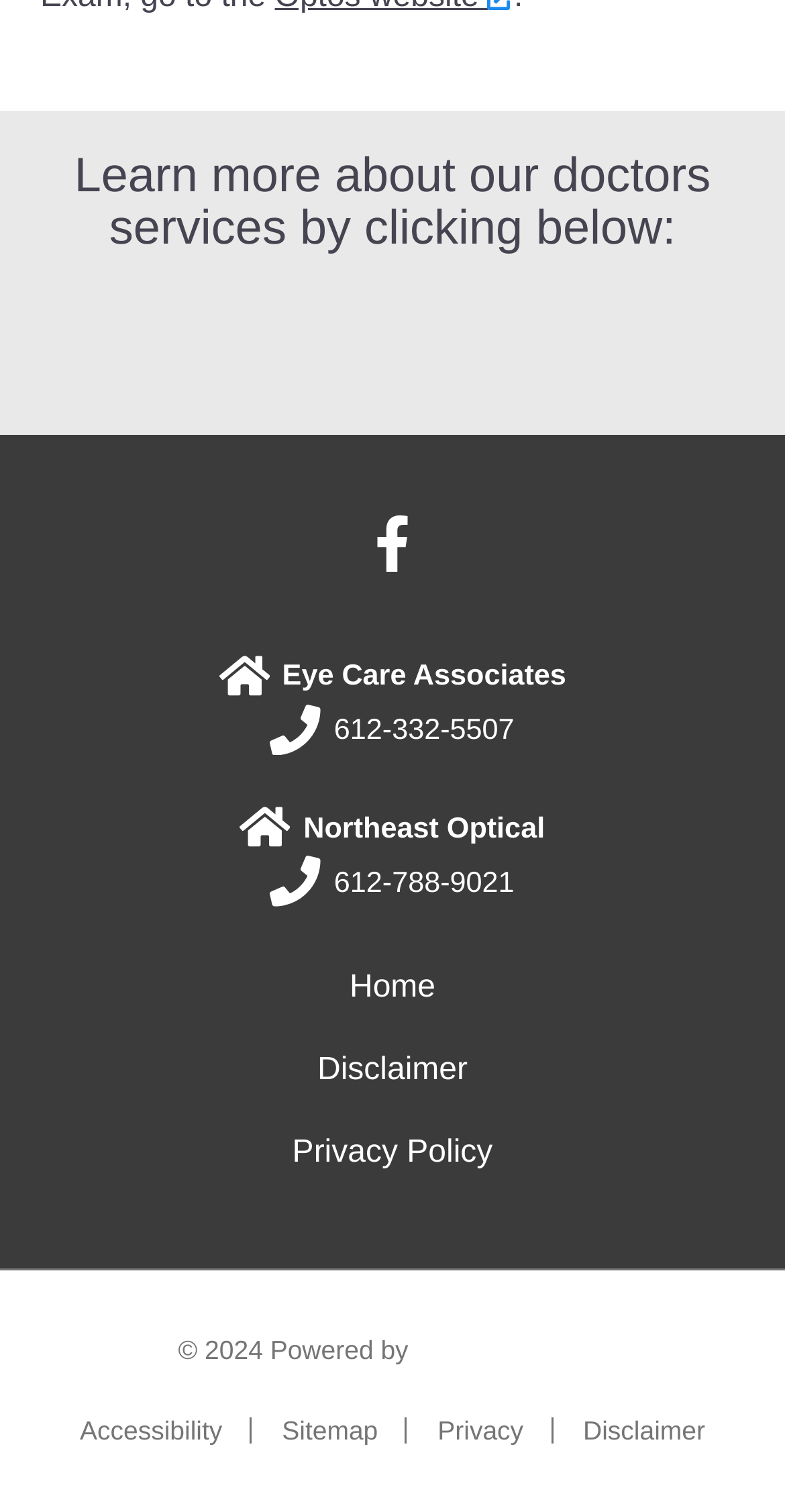Please answer the following question using a single word or phrase: 
How many links are there in the footer section?

5